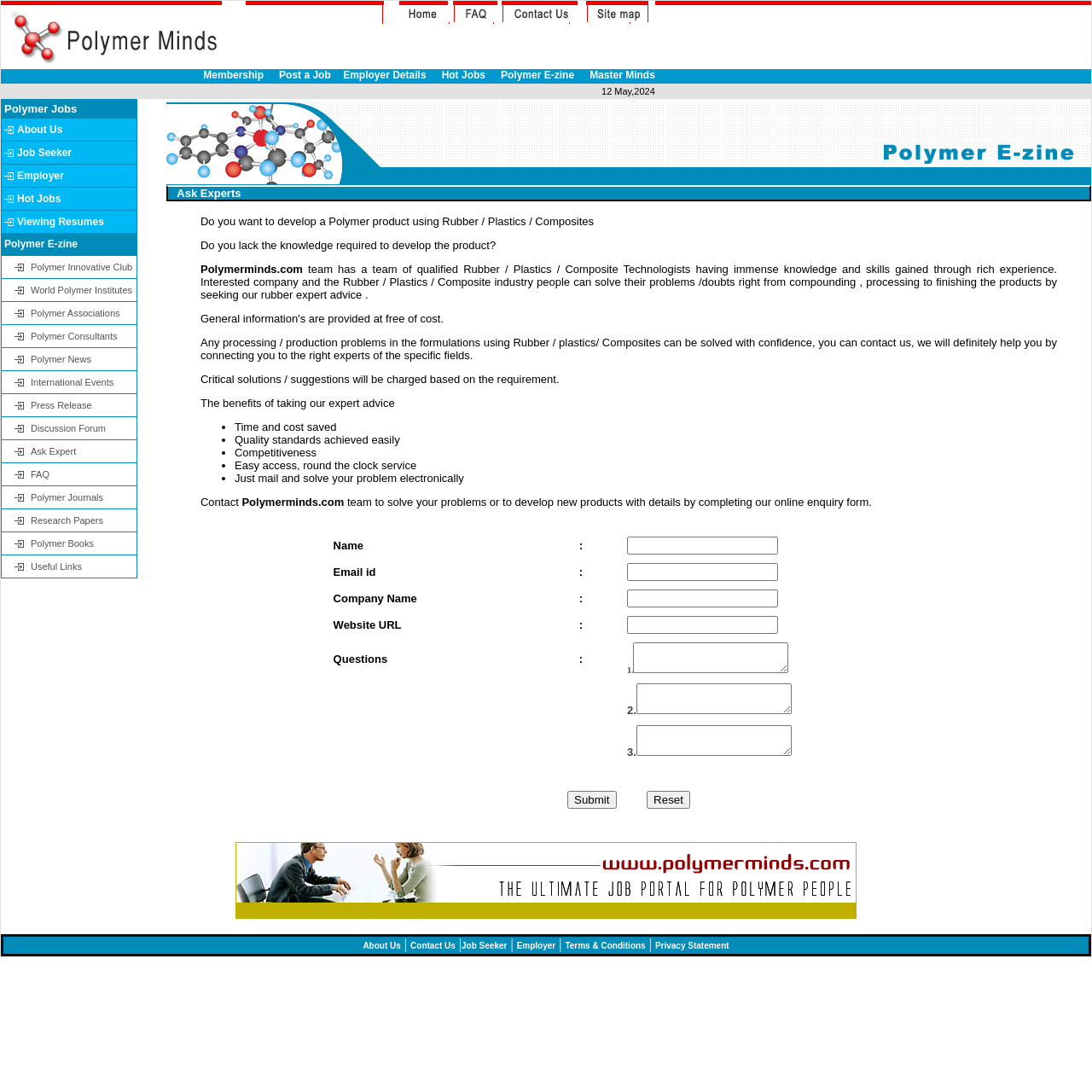Create an in-depth description of the webpage, covering main sections.

The webpage is titled "Polymer Minds" and has a complex layout with multiple sections and tables. At the top, there is a horizontal menu bar with several links, including "Membership", "Post a Job", "Employer Details", "Hot Jobs", "Polymer E-zine", and "Master Minds". Below this menu bar, there is a table with several rows and columns, containing various links and images.

On the left side of the page, there is a vertical menu with several options, including "Polymer Jobs", "About Us", "Job Seeker", "Employer", "Hot Jobs", "Viewing Resumes", "Polymer E-zine", "Polymer Innovative Club", and "World Polymer Institutes". Each of these options has an accompanying image and link.

In the main content area, there is a large table with multiple rows and columns, containing various pieces of information and links. The table has a complex structure, with some cells spanning multiple rows or columns.

At the bottom of the page, there is a section with the date "12 May, 2024" and some additional links and text. Overall, the webpage has a busy and complex layout, with many different sections and elements competing for attention.